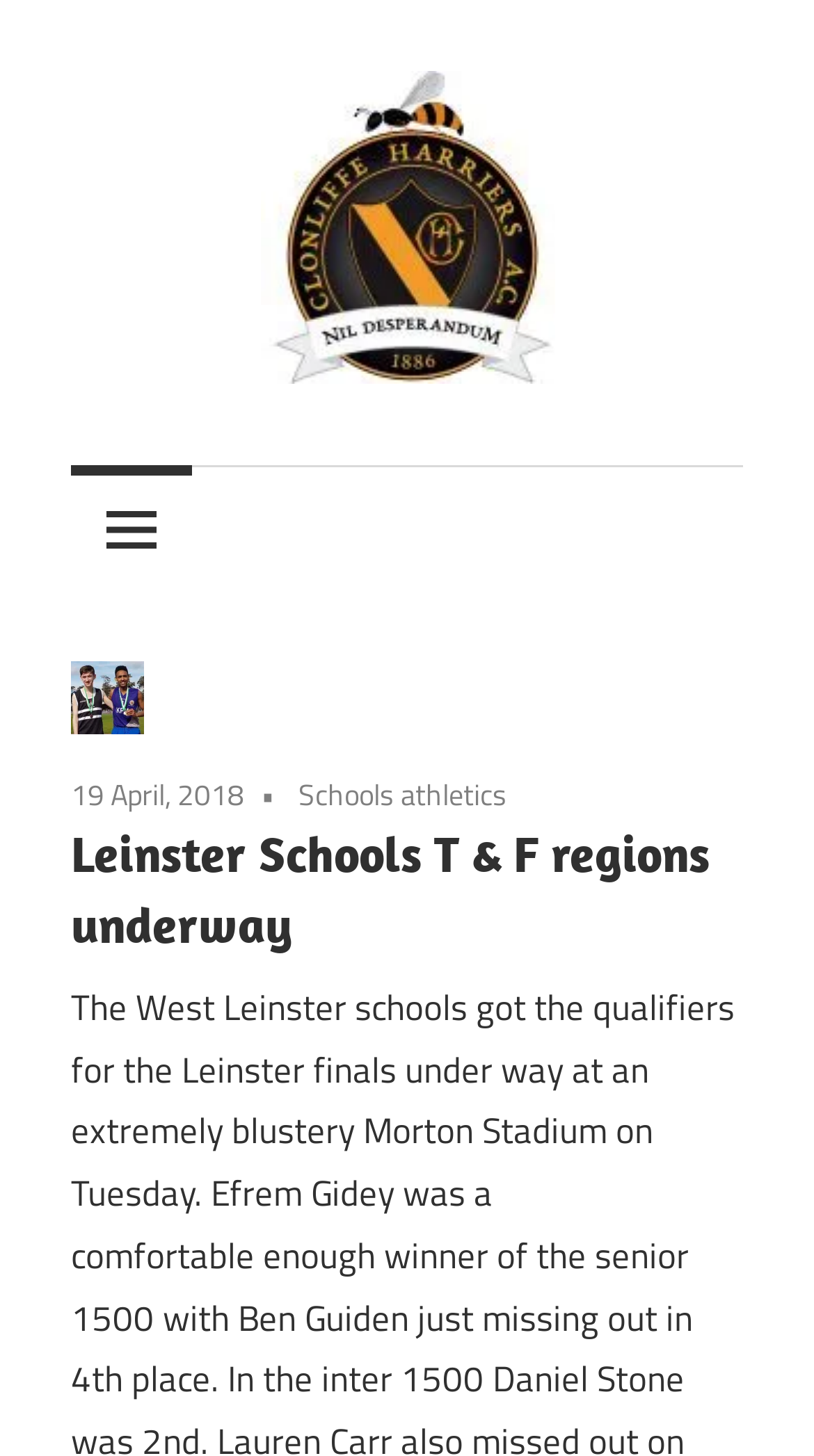What is the date mentioned on the webpage?
Using the image as a reference, answer the question in detail.

I found the date by looking at the link element inside the primary menu, which has a time element with the same bounding box coordinates, indicating that it is related to the date.